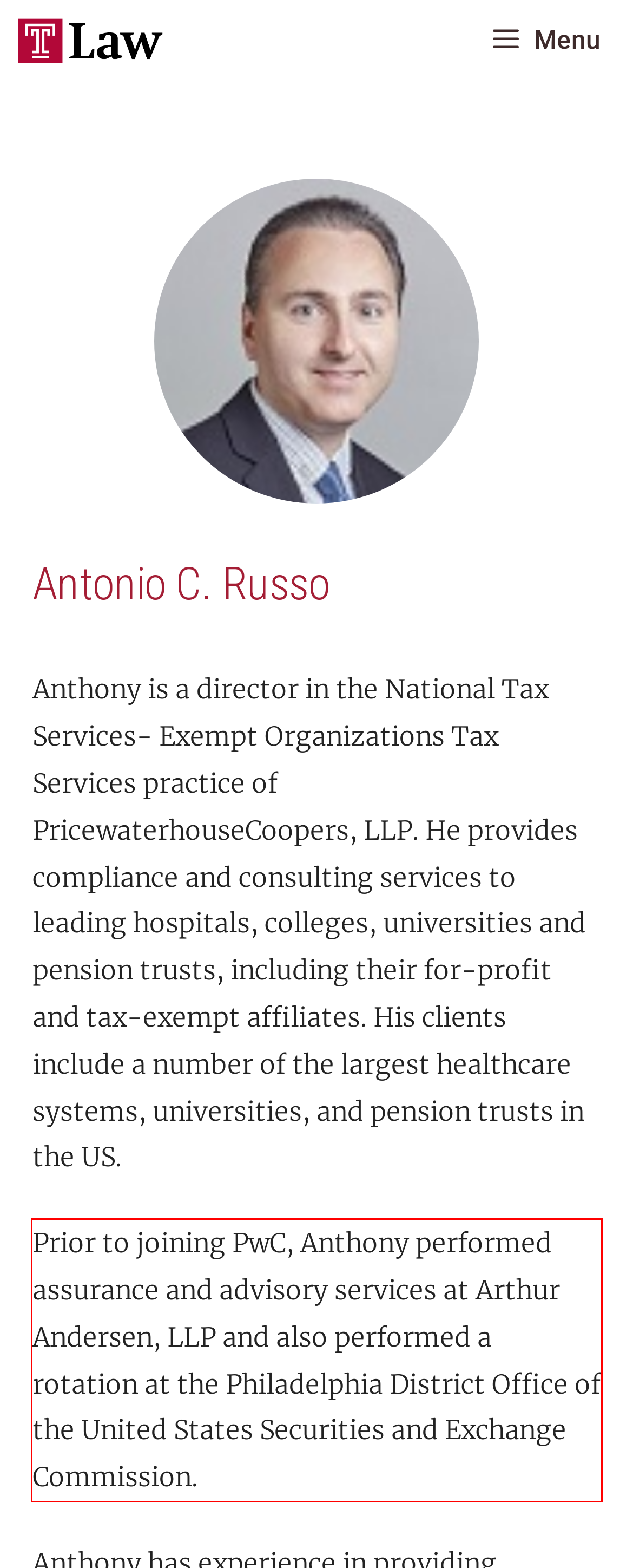With the given screenshot of a webpage, locate the red rectangle bounding box and extract the text content using OCR.

Prior to joining PwC, Anthony performed assurance and advisory services at Arthur Andersen, LLP and also performed a rotation at the Philadelphia District Office of the United States Securities and Exchange Commission.